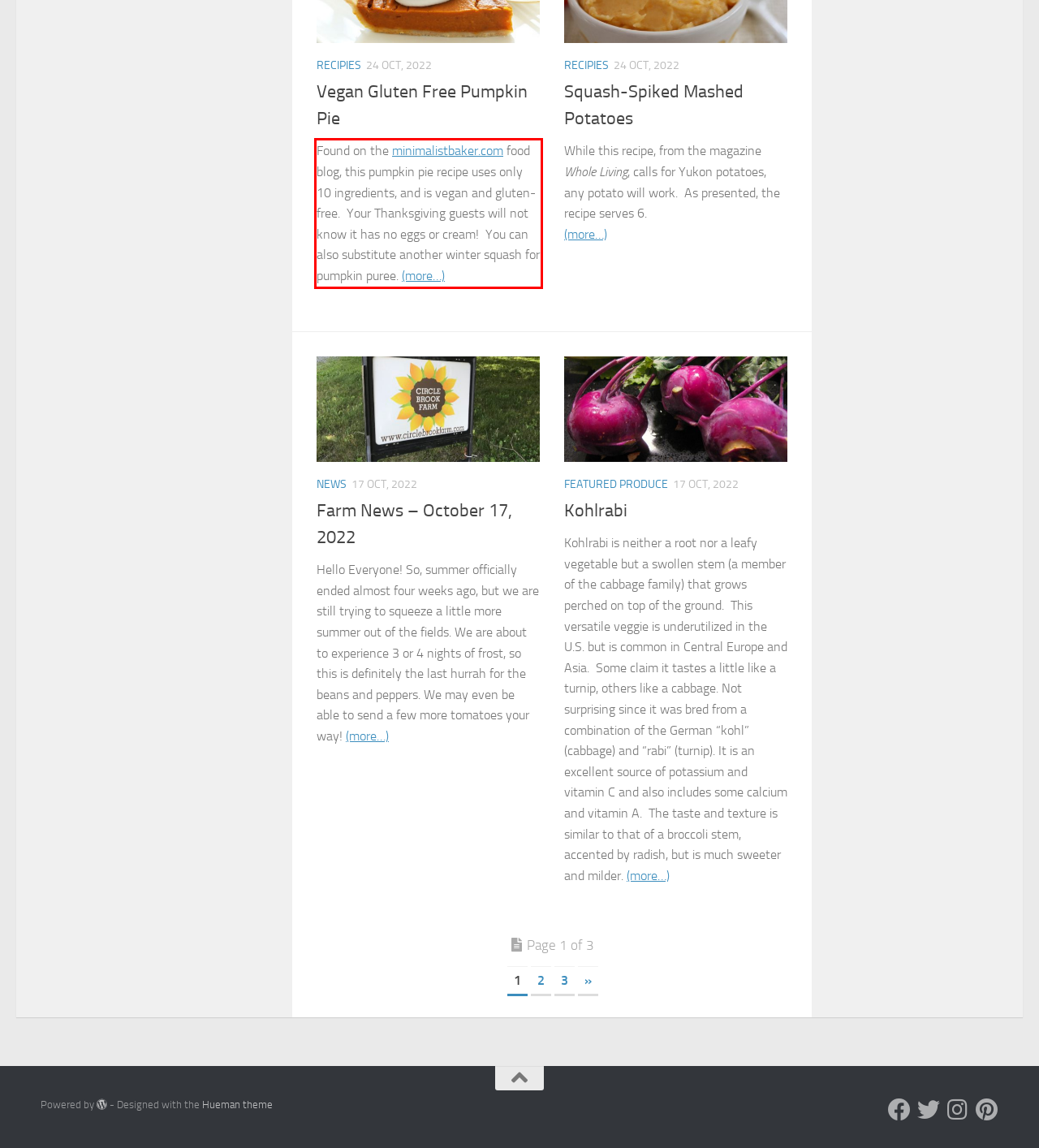Examine the screenshot of the webpage, locate the red bounding box, and generate the text contained within it.

Found on the minimalistbaker.com food blog, this pumpkin pie recipe uses only 10 ingredients, and is vegan and gluten-free. Your Thanksgiving guests will not know it has no eggs or cream! You can also substitute another winter squash for pumpkin puree. (more…)